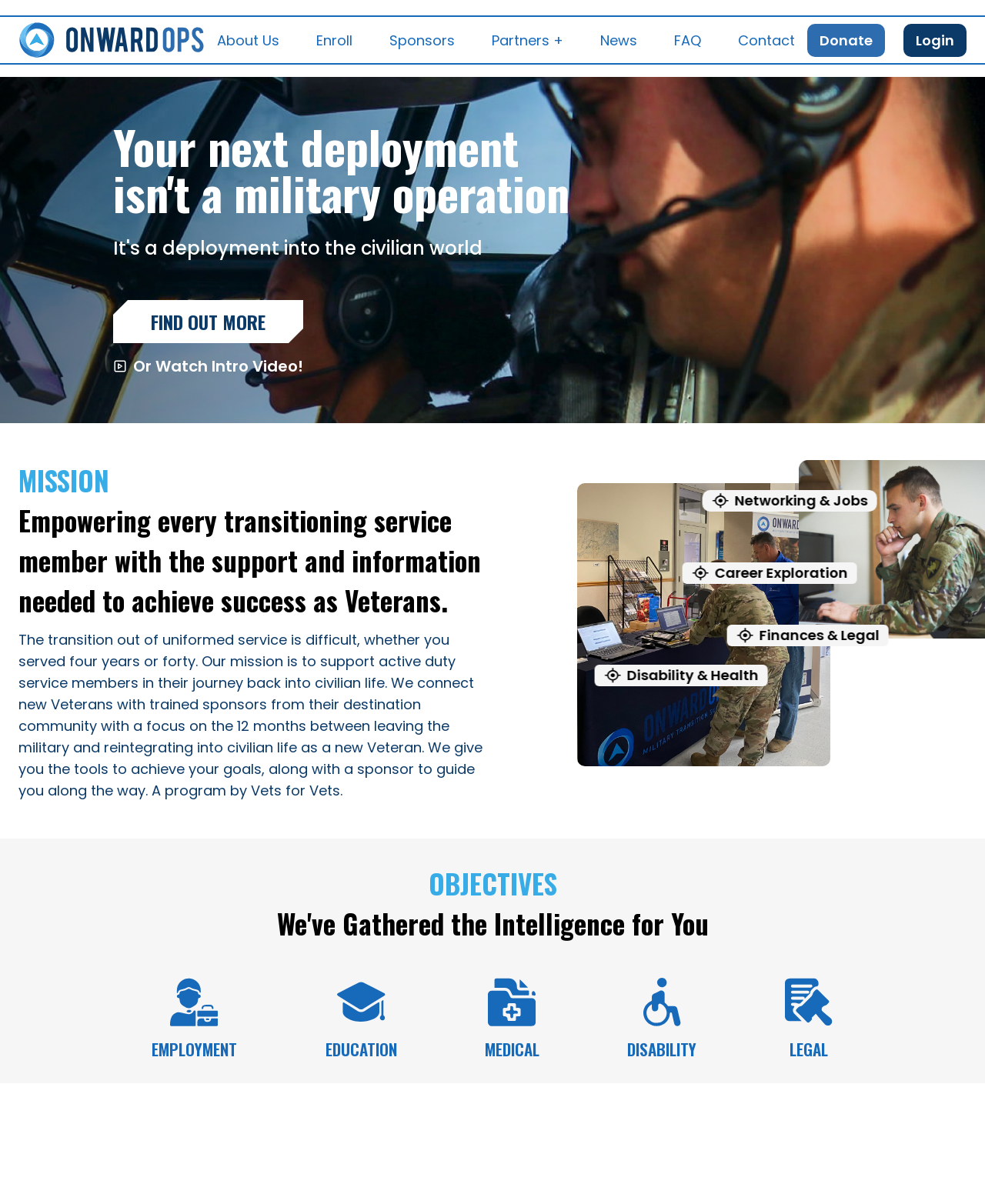Kindly respond to the following question with a single word or a brief phrase: 
What is the theme of the images on the webpage?

Military and civilian life